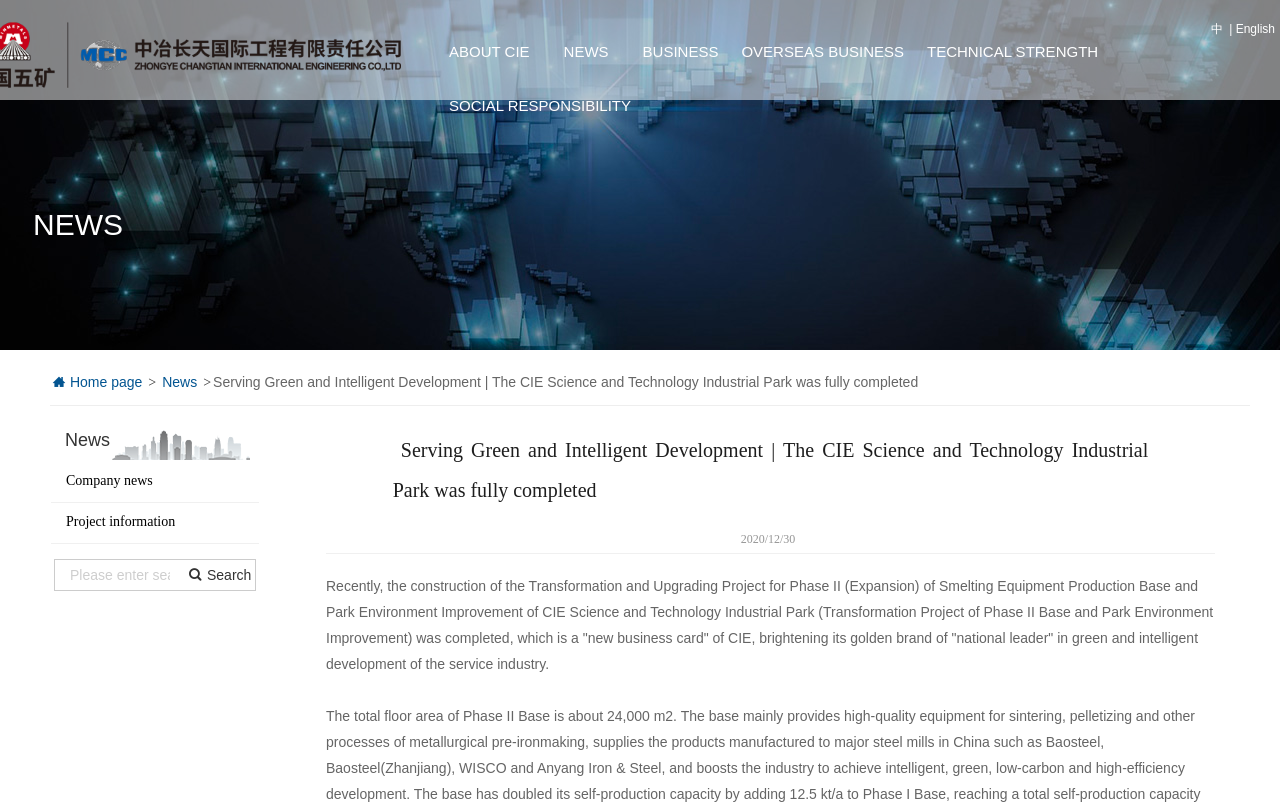Describe the webpage in detail, including text, images, and layout.

The webpage is about Zhongye Changtian International Engineering Co., Ltd, specifically highlighting the completion of the CIE Science and Technology Industrial Park. 

At the top, there are six main navigation links: "ABOUT CIE", "NEWS", "BUSINESS", "OVERSEAS BUSINESS", "TECHNICAL STRENGTH", and "SOCIAL RESPONSIBILITY", evenly spaced across the page. 

To the top right, there are three language options: "中", a separator, and "English". 

Below the navigation links, there is a section with a heading "News" and a subheading "Home page". This section contains a news article with a title "Serving Green and Intelligent Development | The CIE Science and Technology Industrial Park was fully completed" and a brief description of the project's completion. 

On the right side of the news article, there is a search box with a placeholder text "Please enter search content" and a "Search" button. 

The webpage also features a table with a single row, containing a date "2020/12/30" and a brief news article about the completion of the Transformation and Upgrading Project for Phase II (Expansion) of Smelting Equipment Production Base and Park Environment Improvement of CIE Science and Technology Industrial Park.